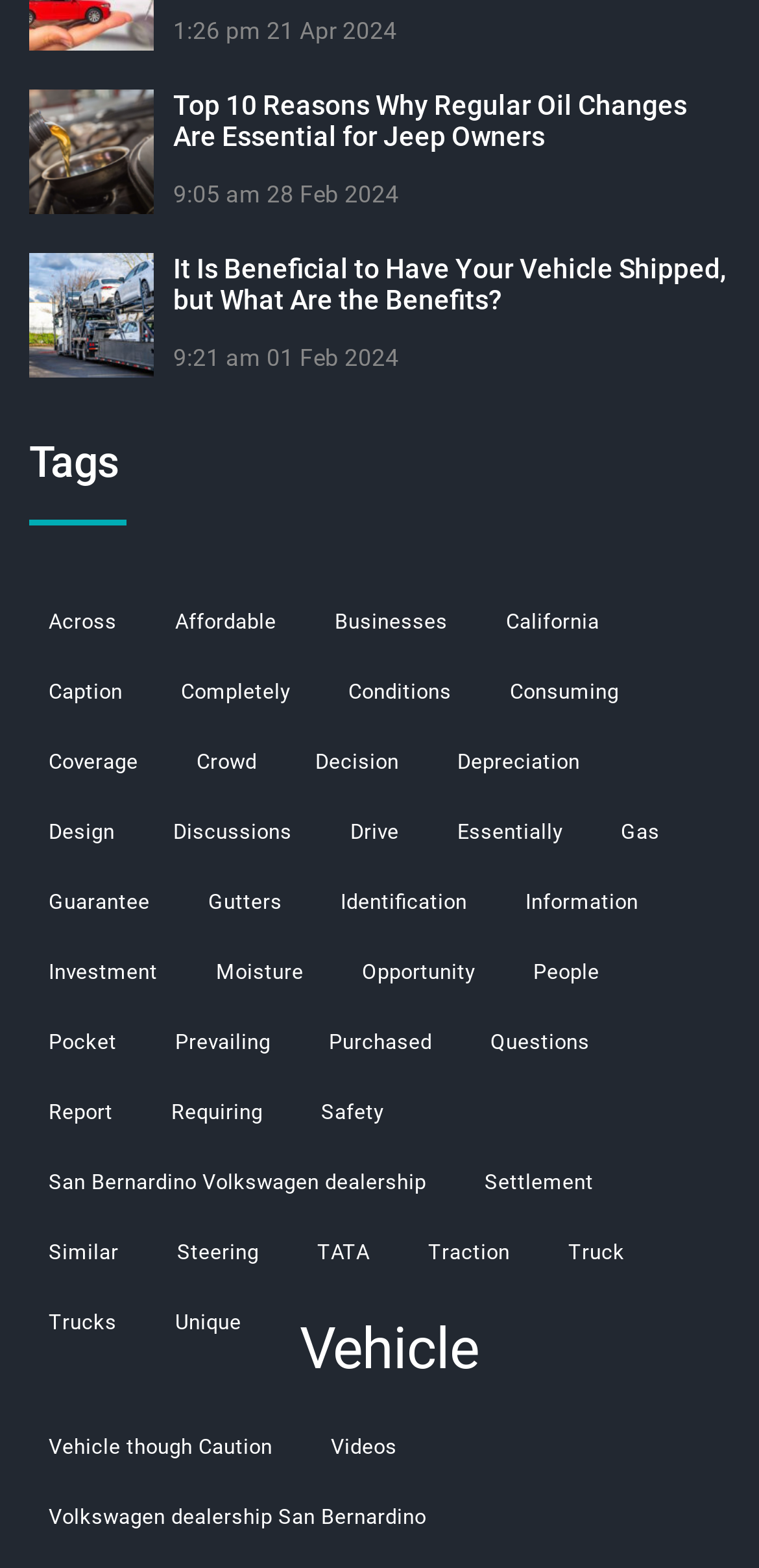Determine the bounding box coordinates of the clickable element necessary to fulfill the instruction: "Click on the 'Affordable' tag". Provide the coordinates as four float numbers within the 0 to 1 range, i.e., [left, top, right, bottom].

[0.231, 0.389, 0.364, 0.405]